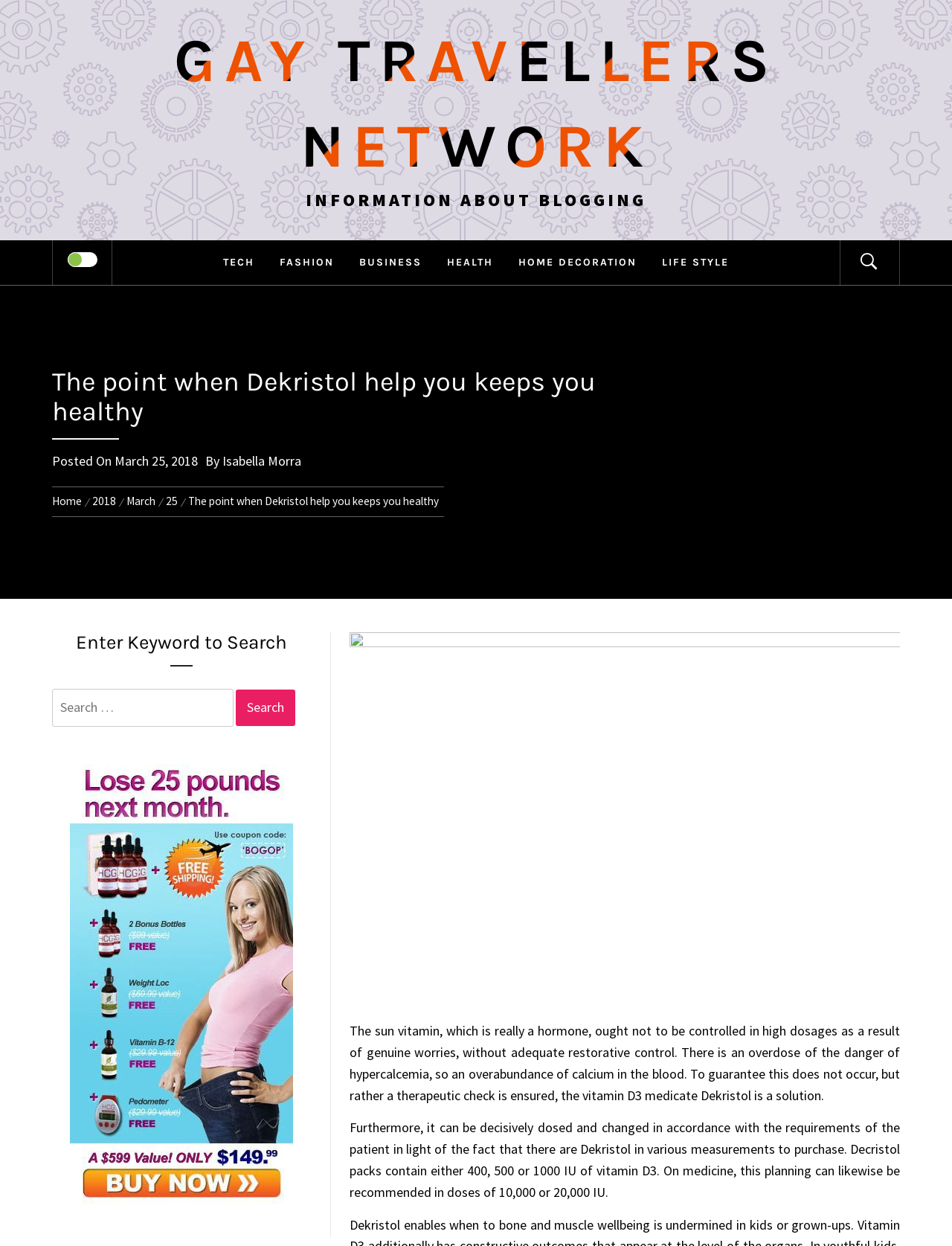What is the date of the blog post?
Using the visual information, reply with a single word or short phrase.

March 25, 2018